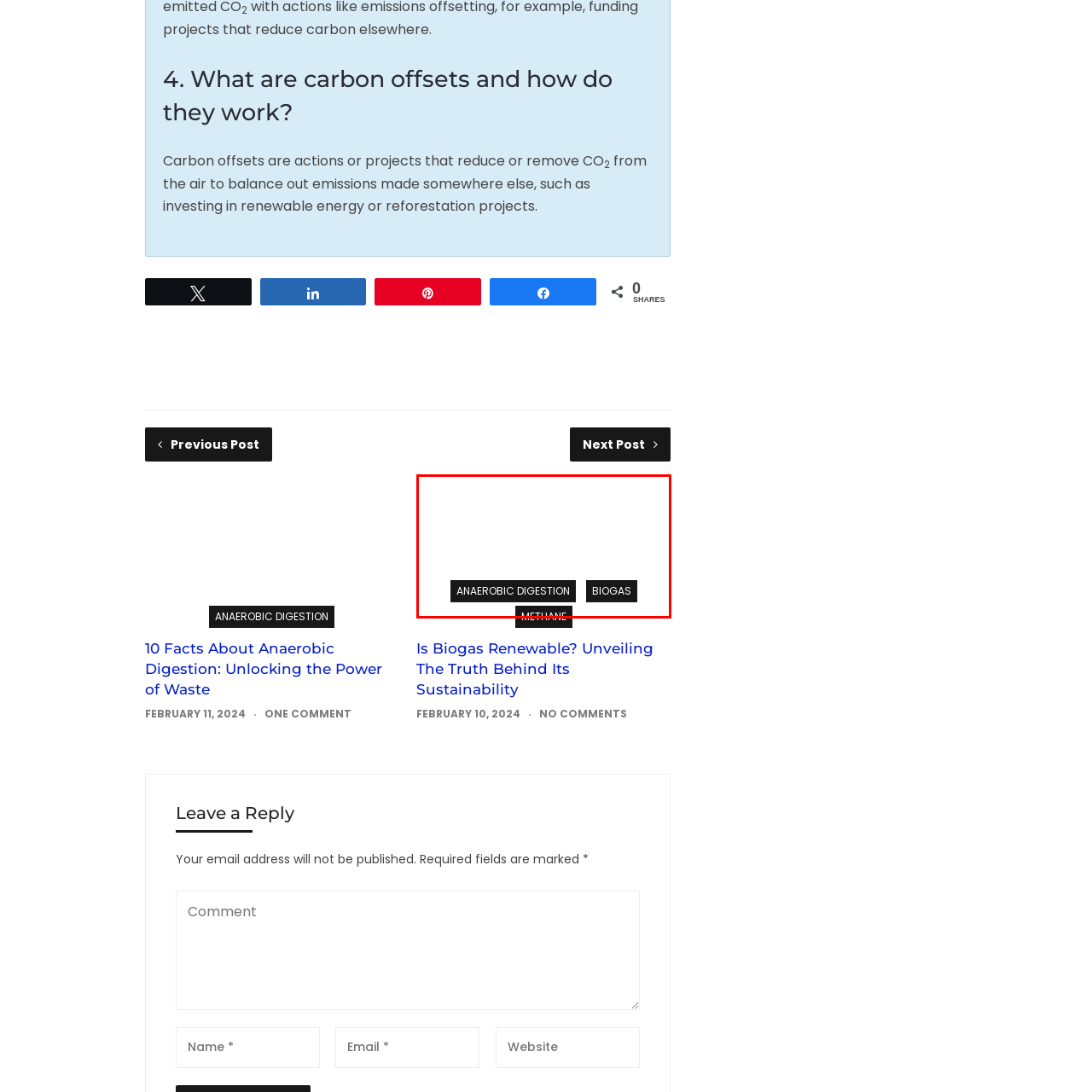Look at the section of the image marked by the red box and offer an in-depth answer to the next question considering the visual cues: What process converts organic waste into biogas?

The graphic highlights the connection between 'ANAEROBIC DIGESTION' and 'BIOGAS', suggesting that anaerobic digestion is the process responsible for converting organic waste into biogas.